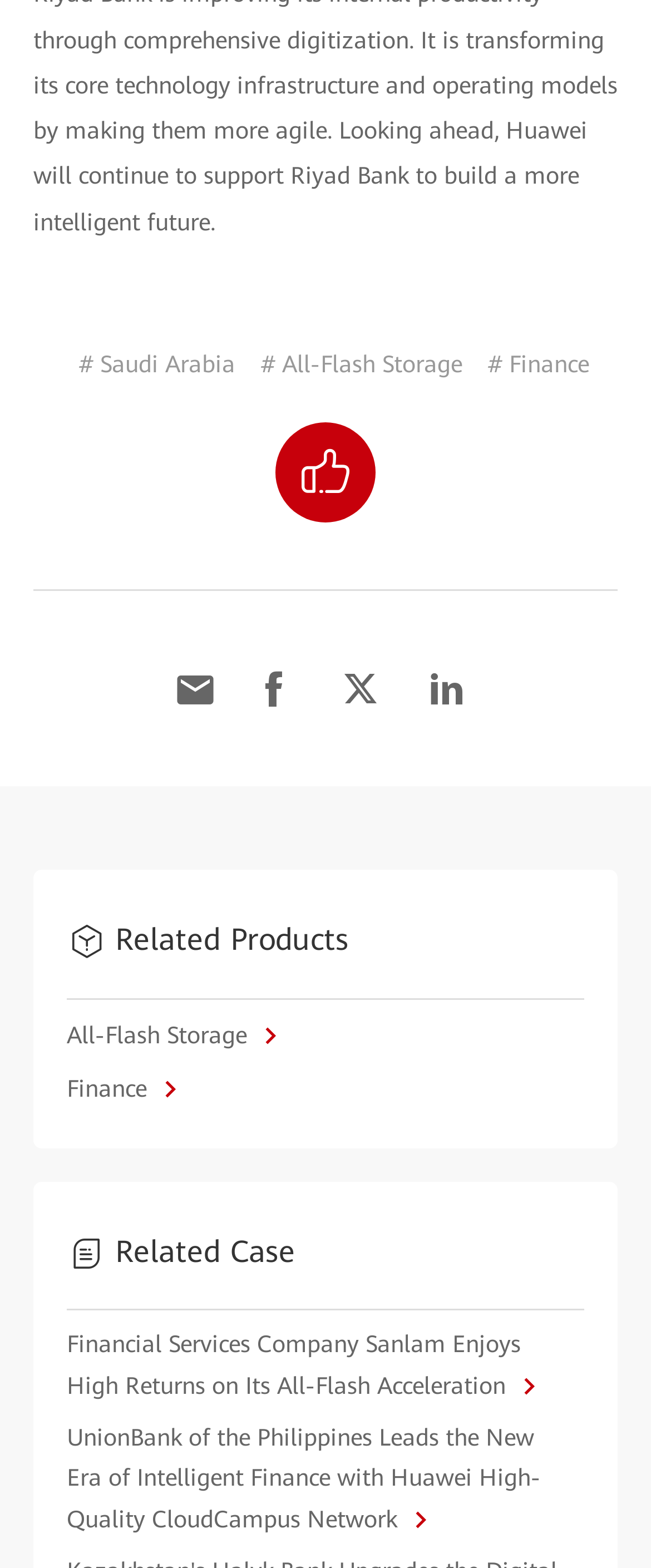Show the bounding box coordinates of the element that should be clicked to complete the task: "Open Related Products".

[0.177, 0.588, 0.536, 0.61]